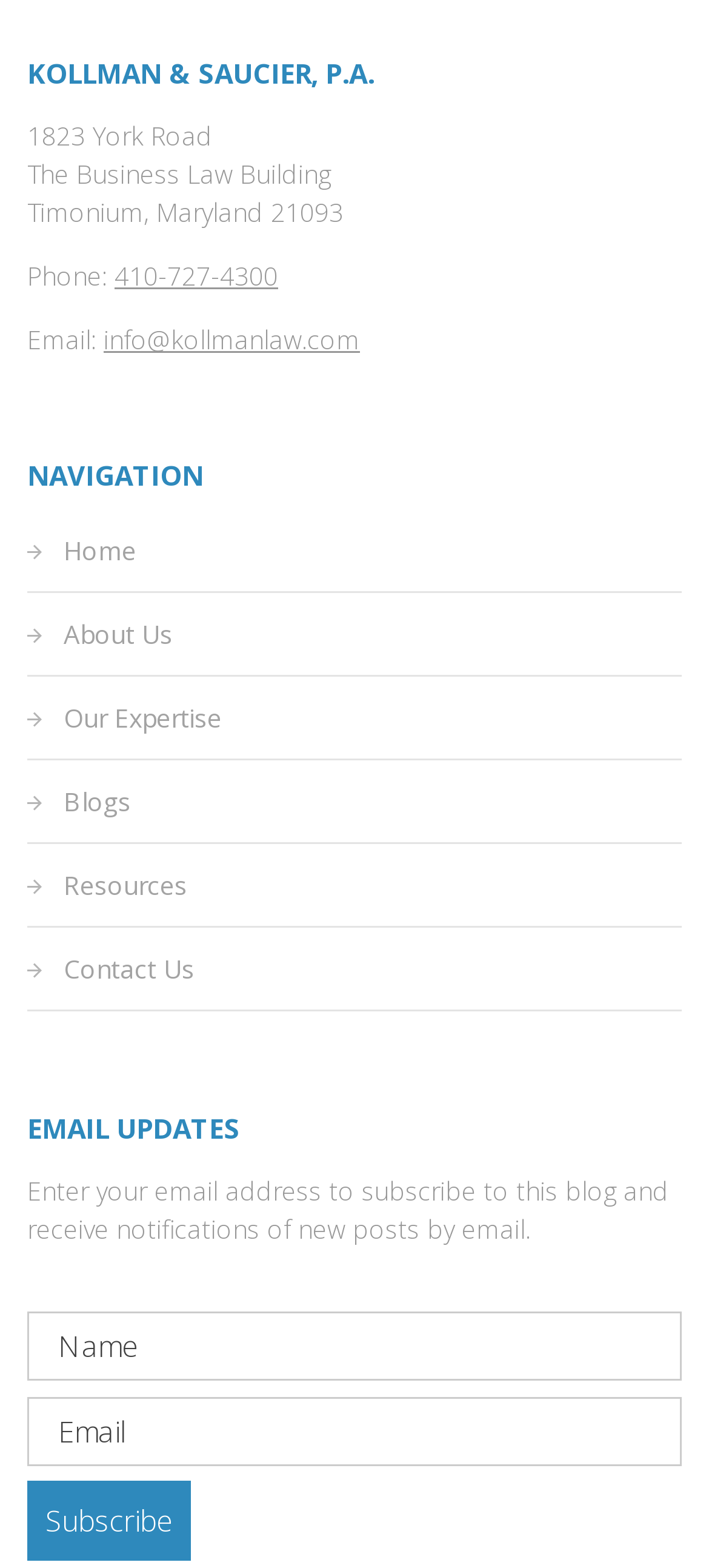Locate the bounding box coordinates of the element's region that should be clicked to carry out the following instruction: "Click the 'Home' link". The coordinates need to be four float numbers between 0 and 1, i.e., [left, top, right, bottom].

[0.09, 0.34, 0.192, 0.362]